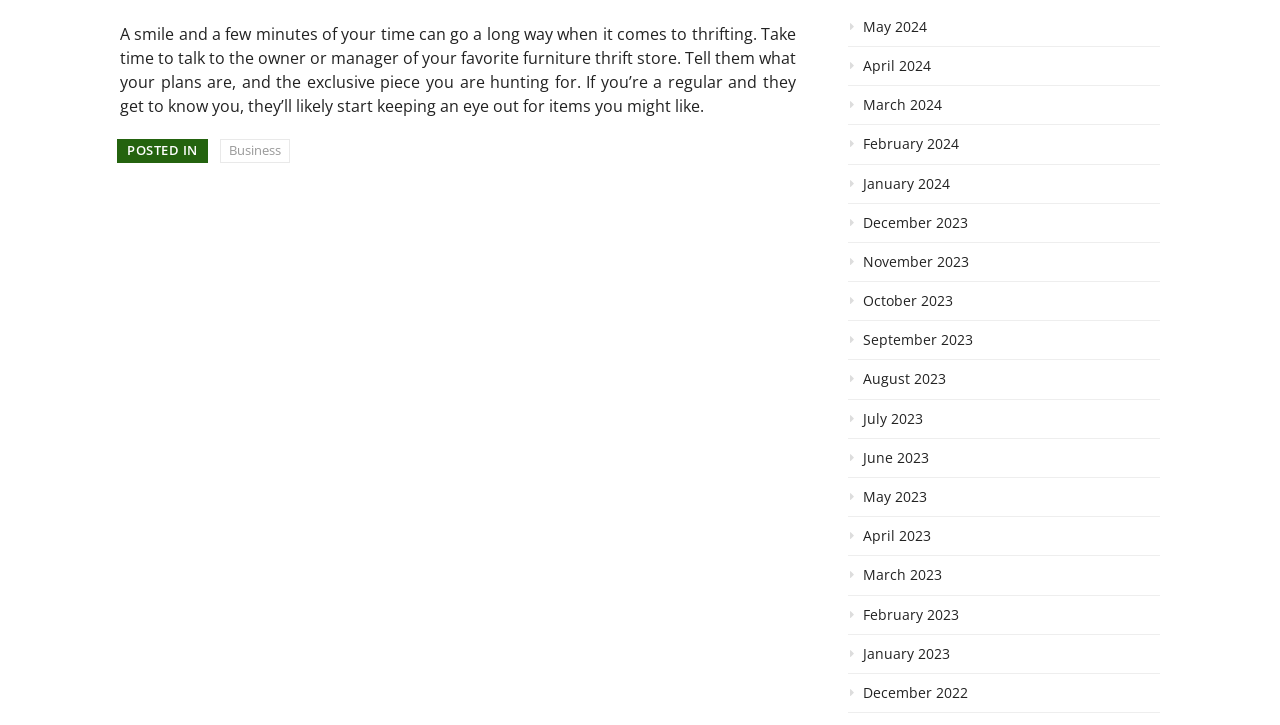Where is the list of months located on the webpage?
We need a detailed and exhaustive answer to the question. Please elaborate.

The list of months is located on the right side of the webpage, as indicated by the bounding box coordinates of the link elements with IDs 365 to 399, which have x1 and x2 values ranging from 0.662 to 0.906, indicating their position on the right side of the page.